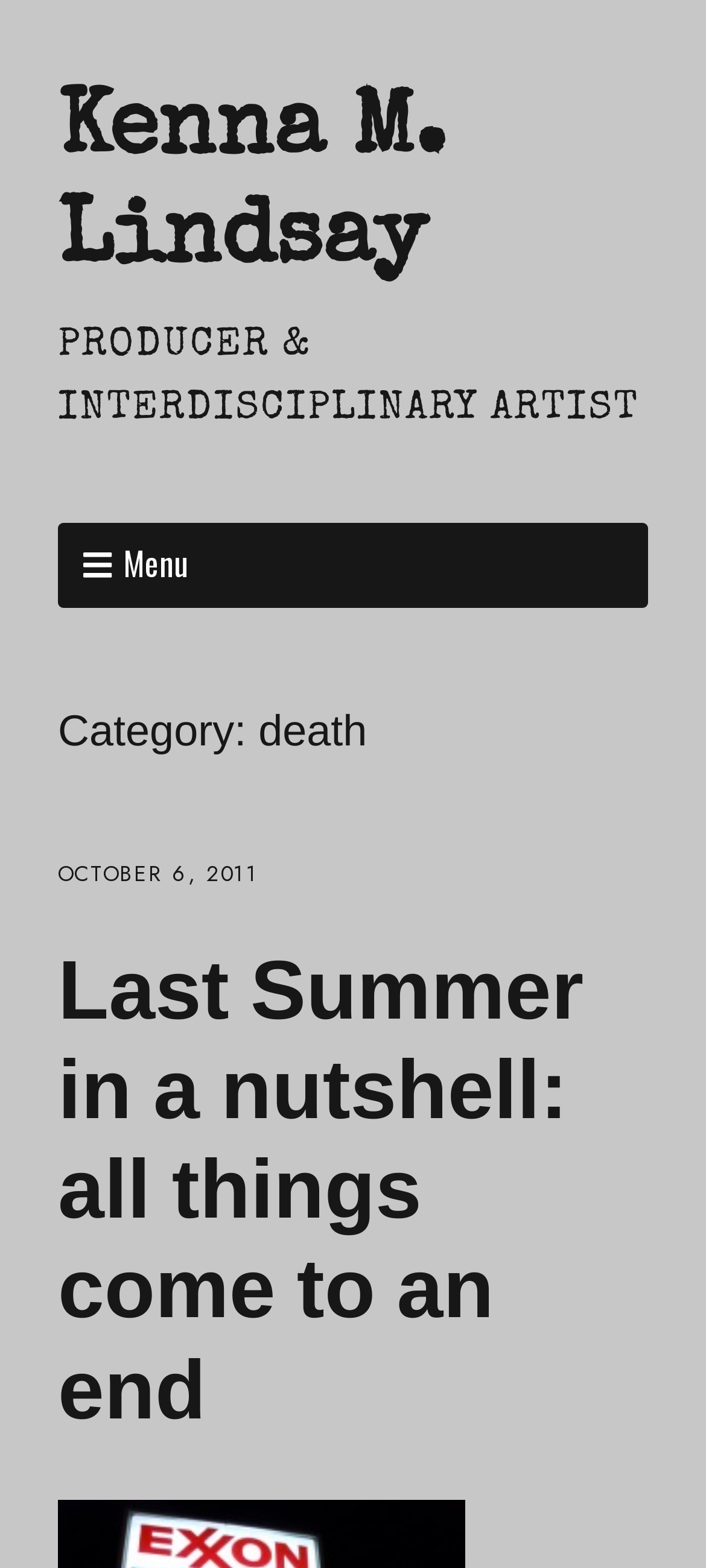Determine the main headline of the webpage and provide its text.

Kenna M. Lindsay